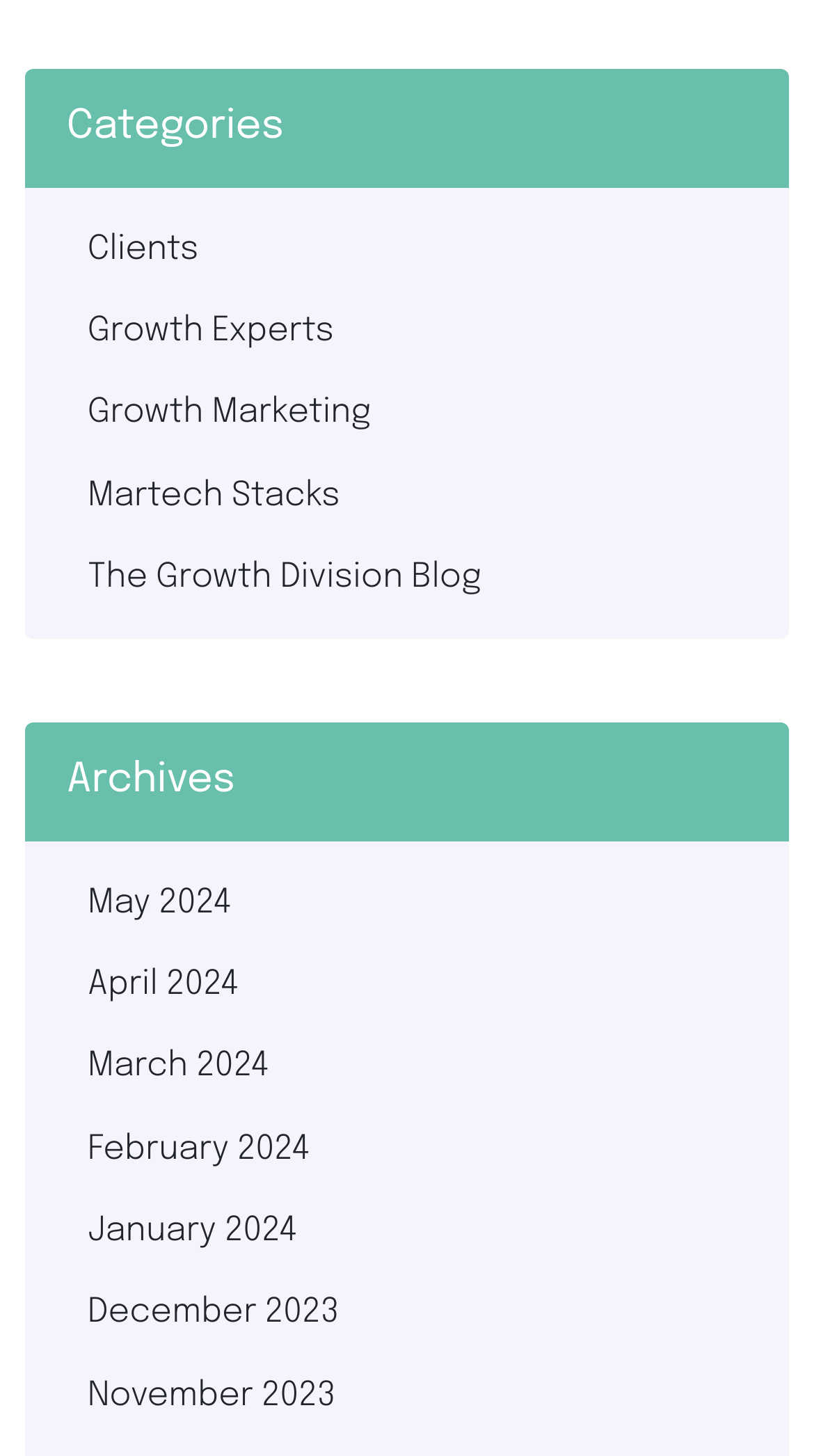How many categories are listed?
Please respond to the question with a detailed and well-explained answer.

I counted the number of links under the 'Categories' heading, which are 'Clients', 'Growth Experts', 'Growth Marketing', 'Martech Stacks', and 'The Growth Division Blog'. There are 5 links in total.